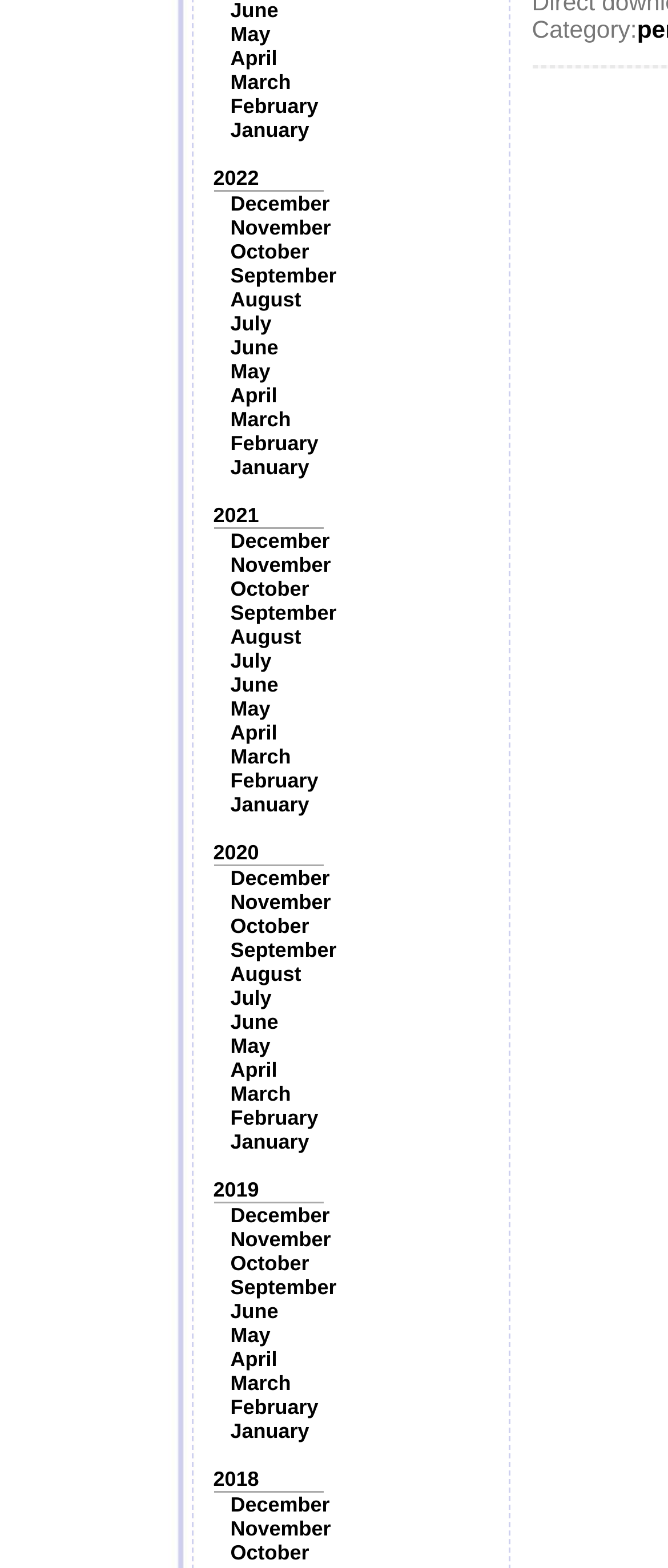How many links are there on the webpage?
Please provide a single word or phrase based on the screenshot.

48